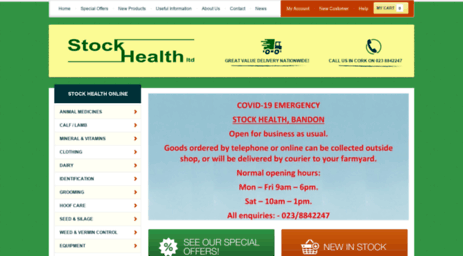Generate a comprehensive description of the image.

The image displays the homepage of Stock Health, a veterinary products supplier based in Bandon, Ireland. Prominently featured is a COVID-19 emergency announcement informing customers that Stock Health remains open for business. There's a note indicating that orders can be placed by phone or online, available for collection outside the shop or delivered to farms. The normal opening hours are also listed: Monday to Friday from 9 AM to 6 PM and Saturday from 10 AM to 1 PM. The top portion of the page includes links for navigating various sections, while promotional messages highlight special offers and new stock.